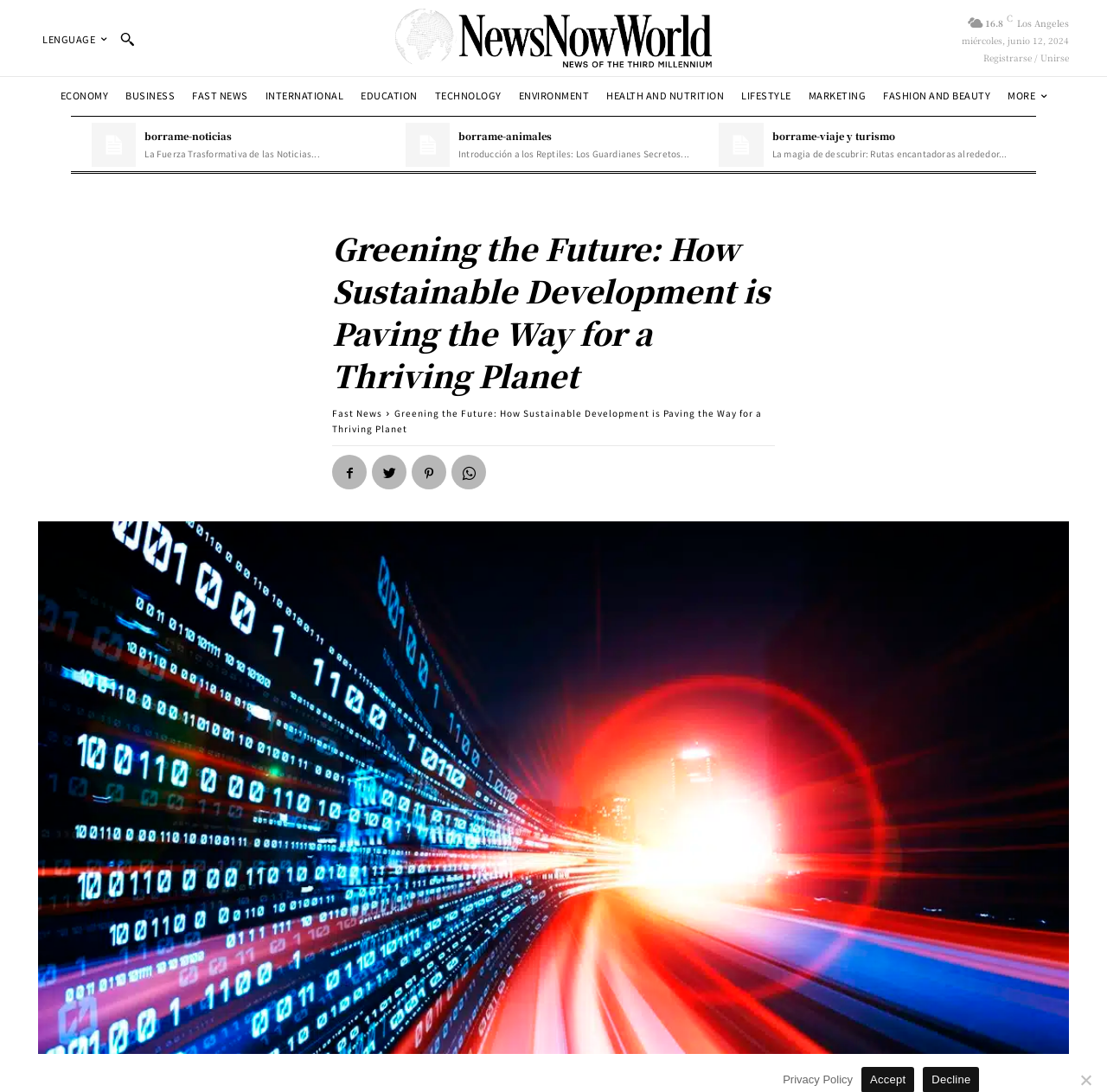Please locate the bounding box coordinates of the region I need to click to follow this instruction: "Read the article about Greening the Future".

[0.3, 0.208, 0.7, 0.364]